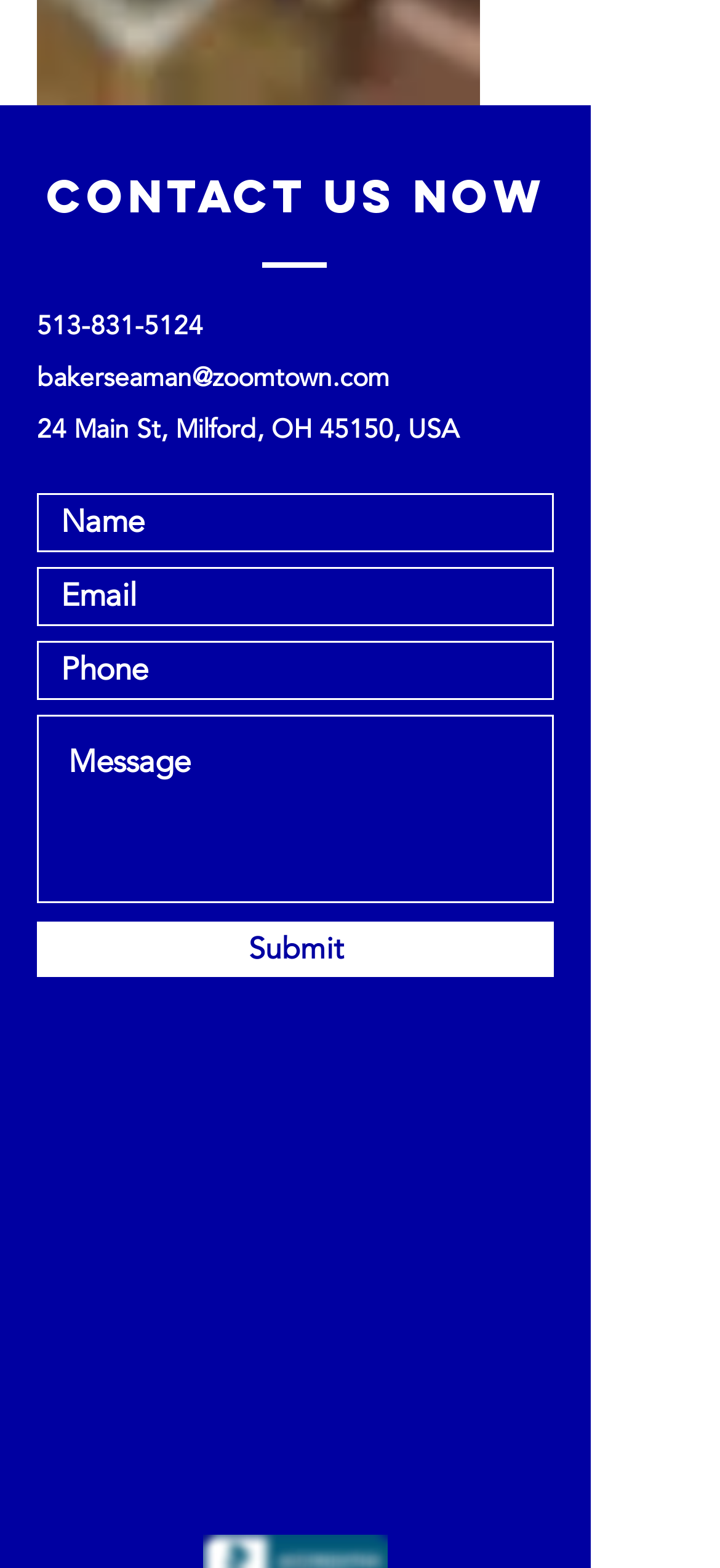Pinpoint the bounding box coordinates of the area that must be clicked to complete this instruction: "call the provided phone number".

[0.051, 0.197, 0.282, 0.219]